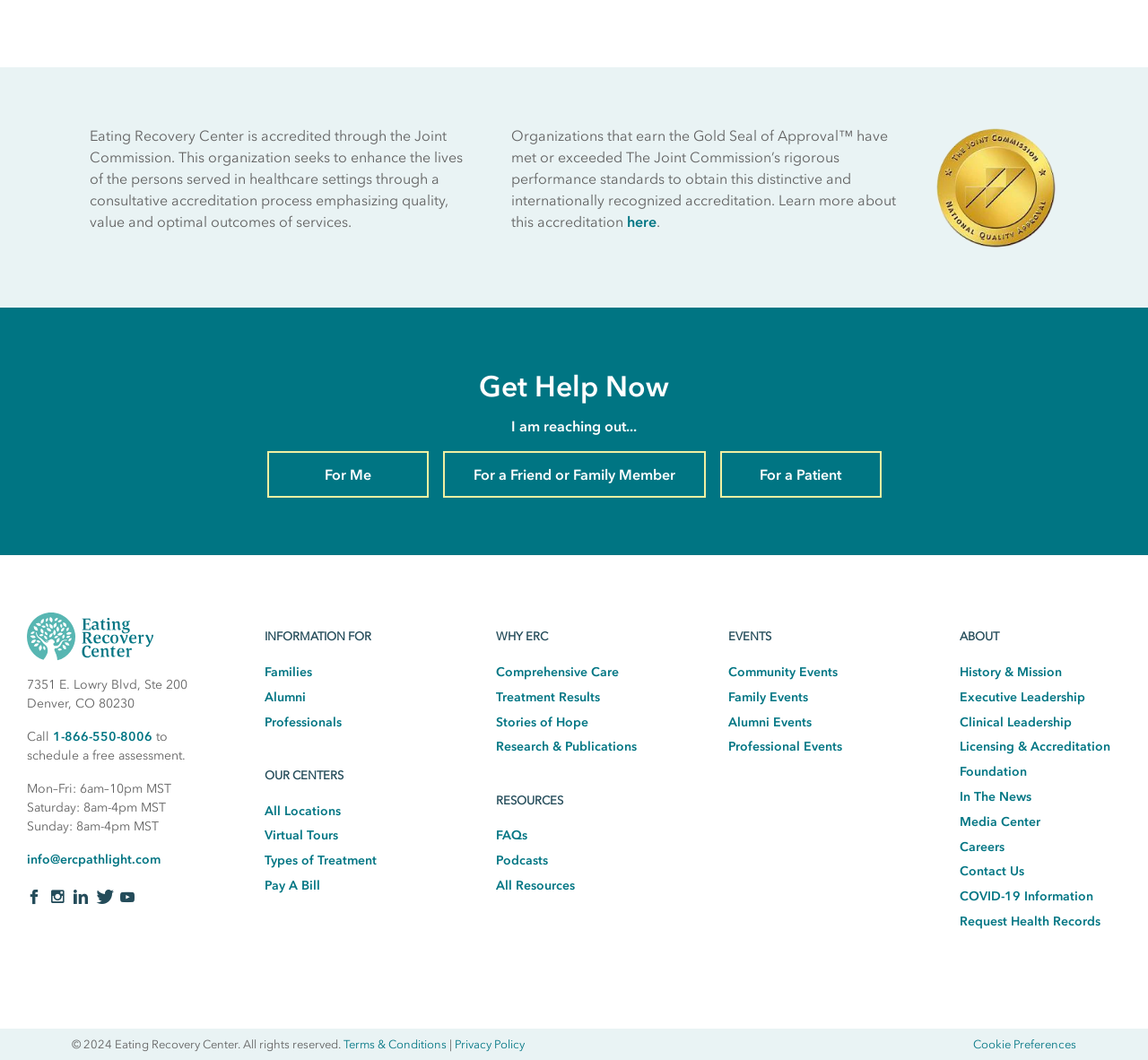What are the hours of operation on Saturday?
Refer to the screenshot and answer in one word or phrase.

8am-4pm MST